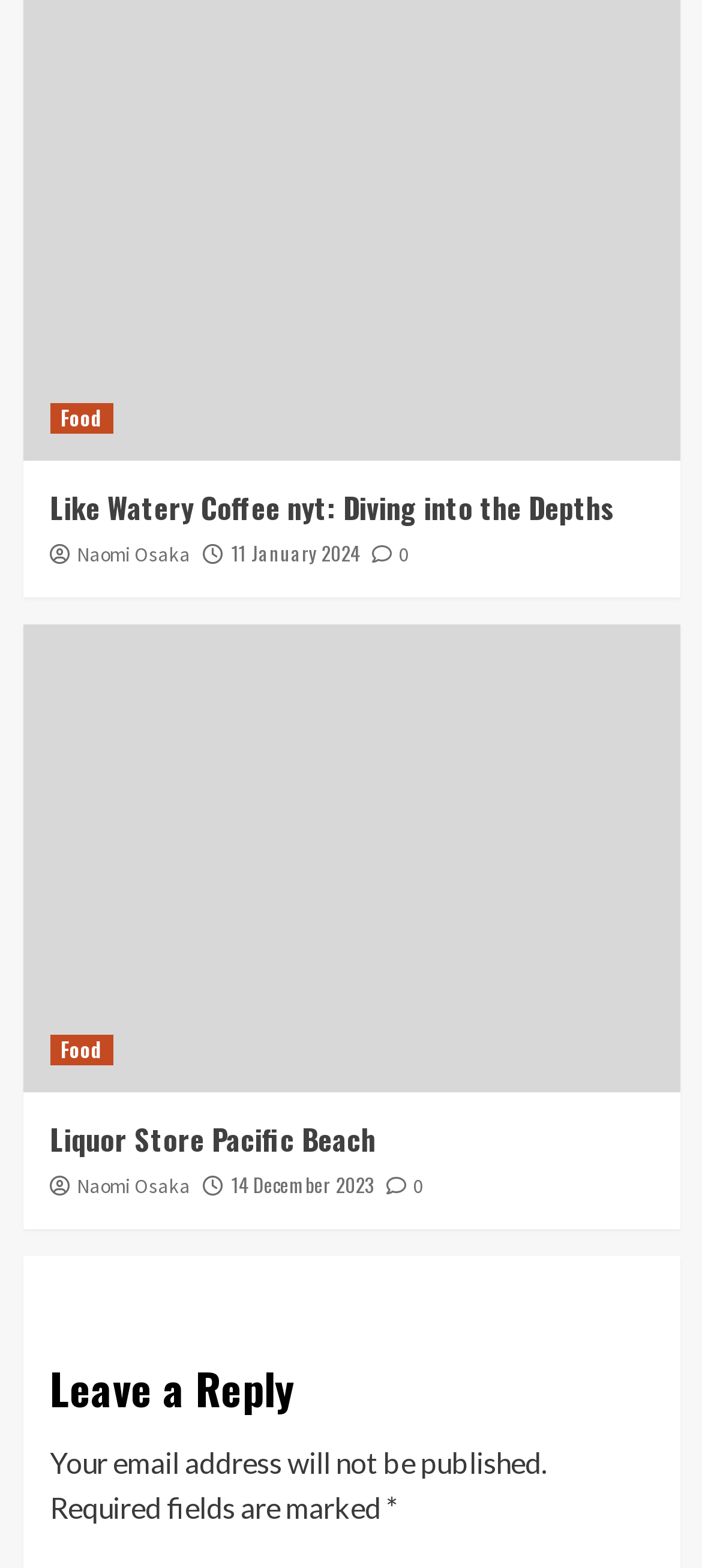What is the topic of the first article?
Answer the question with a detailed and thorough explanation.

The first article has a link with the text 'Food' and a heading that starts with 'Like Watery Coffee nyt:', which suggests that the topic of the article is related to food.